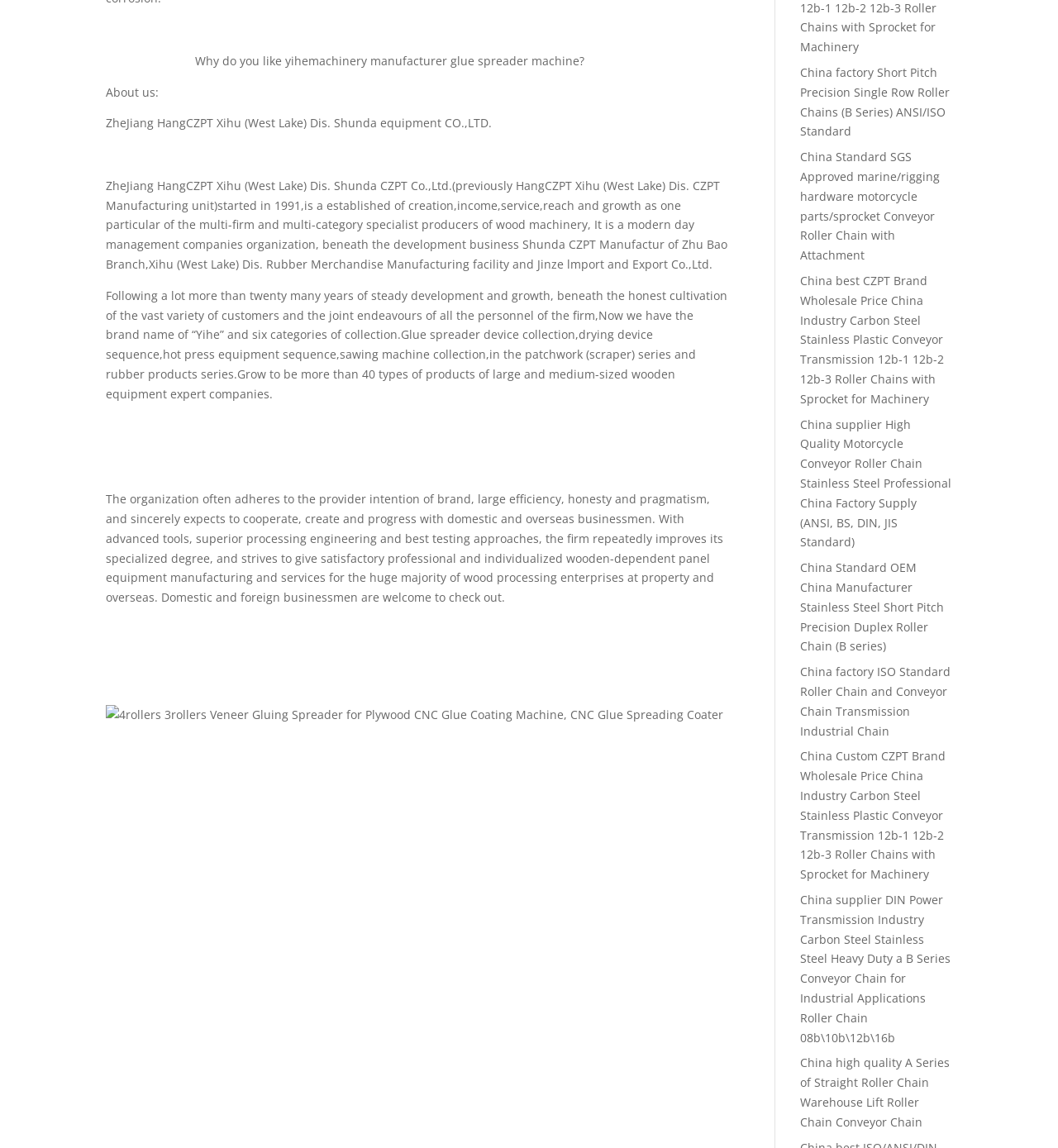How many categories of products does the company have?
Look at the image and respond with a single word or a short phrase.

Six